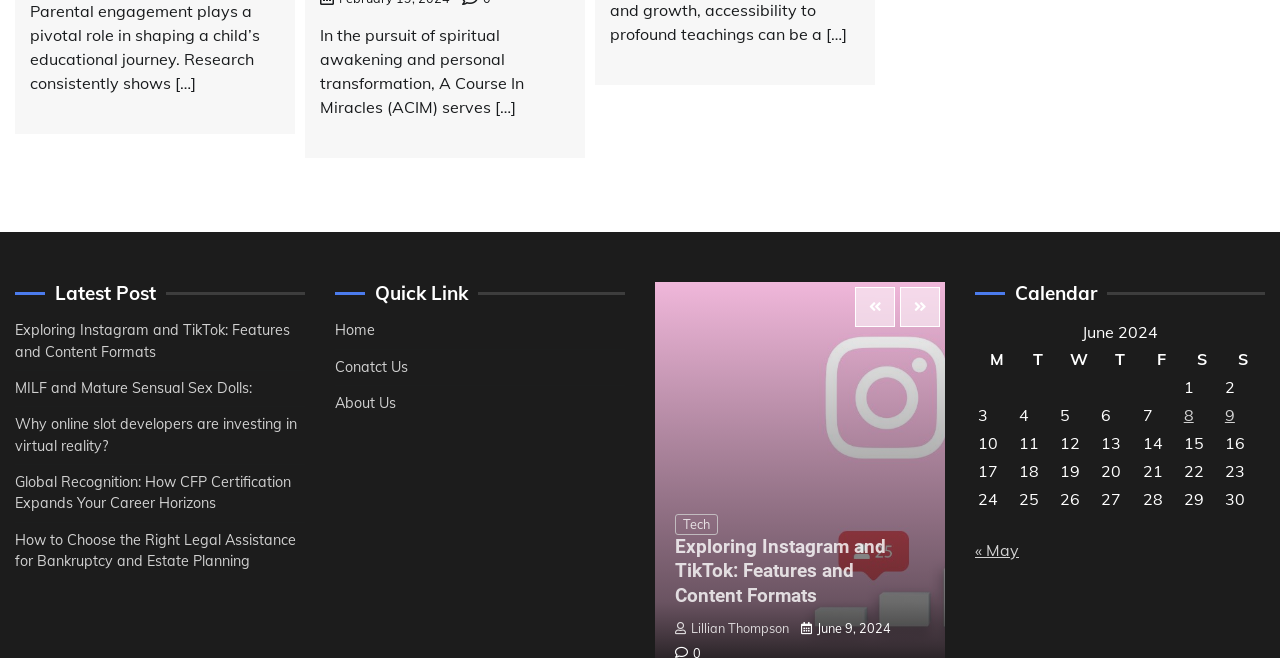Locate the bounding box coordinates of the area that needs to be clicked to fulfill the following instruction: "Click on the 'Home' link". The coordinates should be in the format of four float numbers between 0 and 1, namely [left, top, right, bottom].

[0.262, 0.488, 0.293, 0.515]